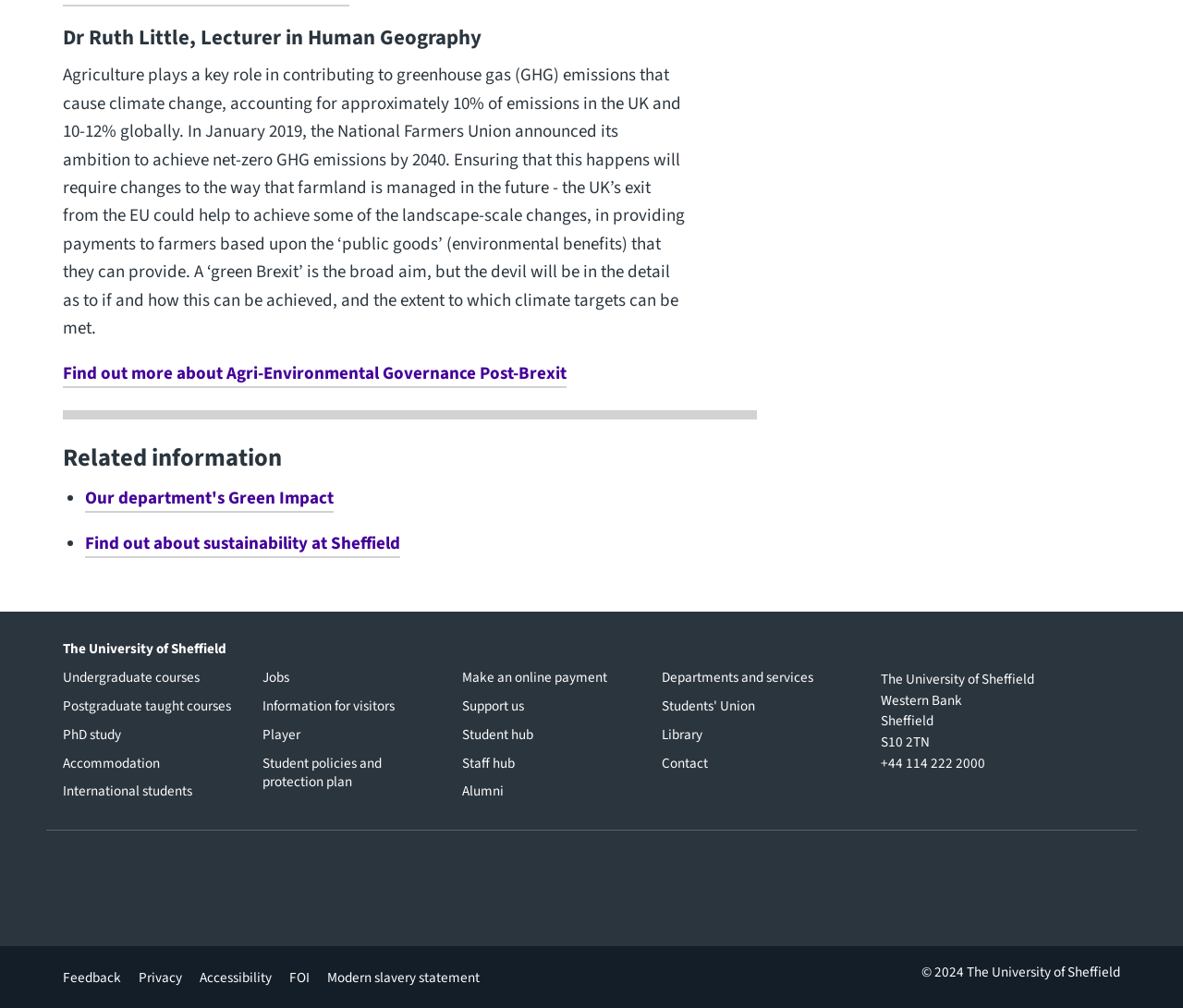What is the topic of the text?
Answer with a single word or phrase, using the screenshot for reference.

Agriculture and climate change